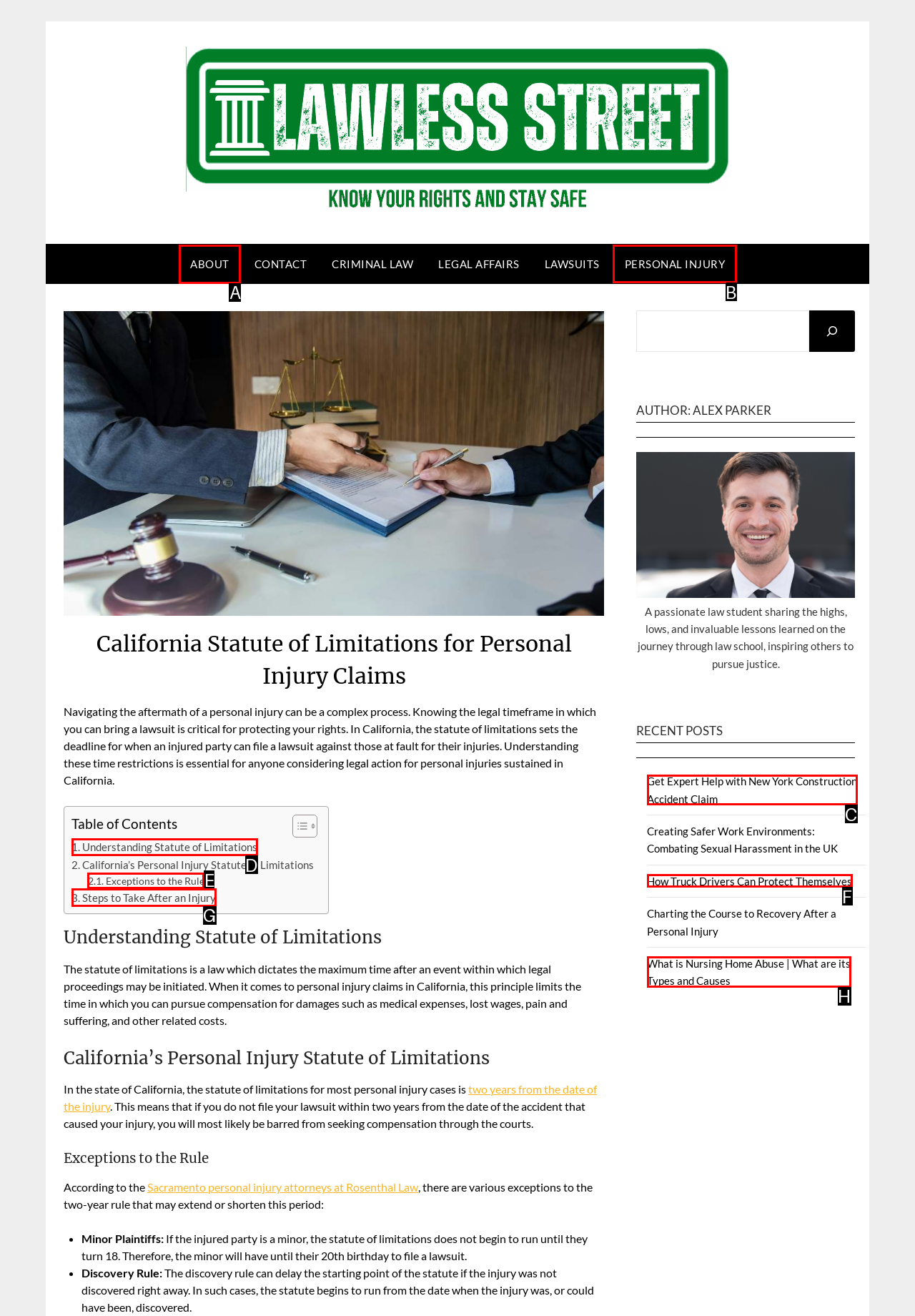Determine the HTML element to be clicked to complete the task: Click on the 'PERSONAL INJURY' link. Answer by giving the letter of the selected option.

B